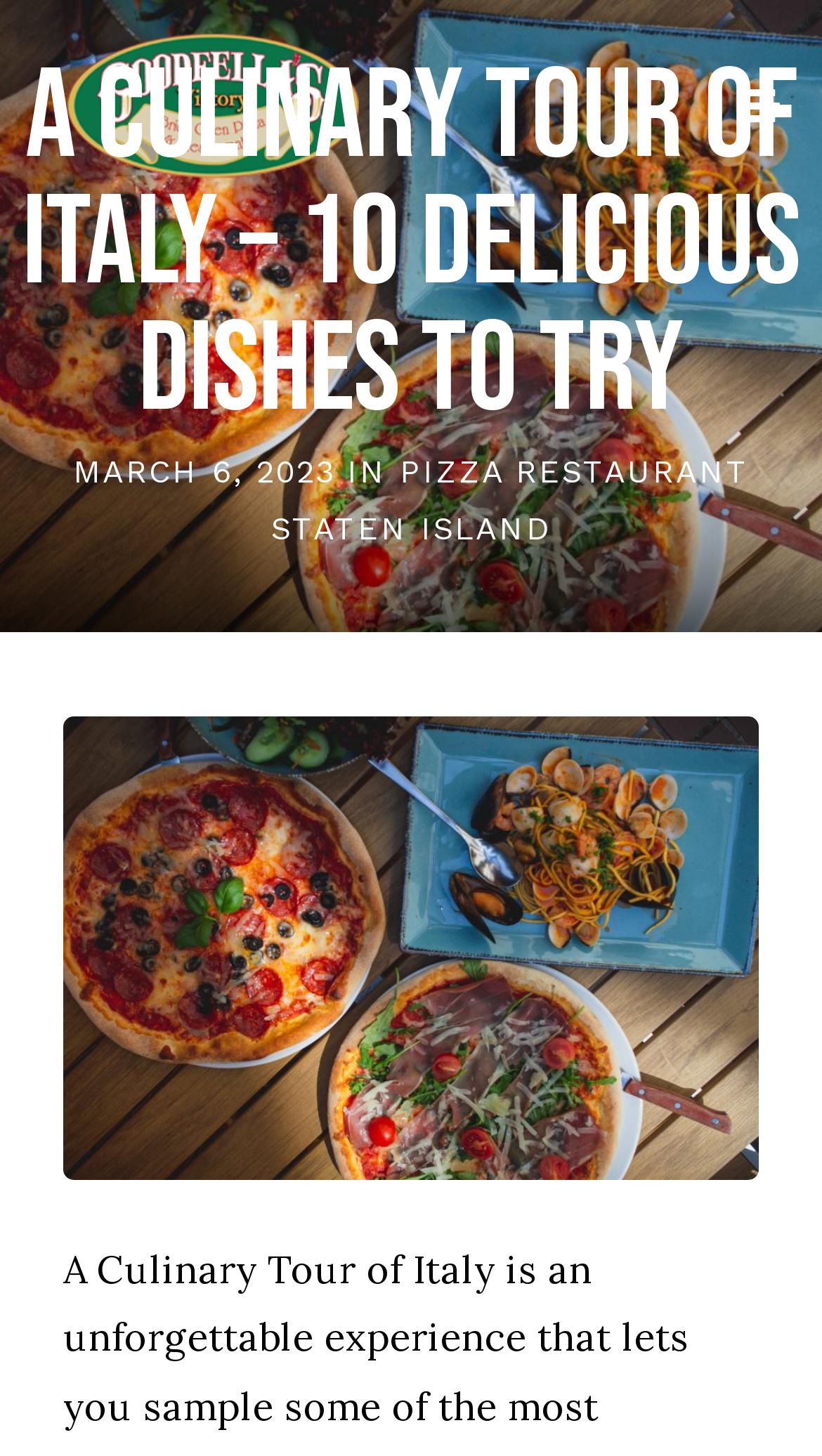Please determine the bounding box coordinates, formatted as (top-left x, top-left y, bottom-right x, bottom-right y), with all values as floating point numbers between 0 and 1. Identify the bounding box of the region described as: alt="Goodfellas Logo"

[0.051, 0.022, 0.462, 0.125]